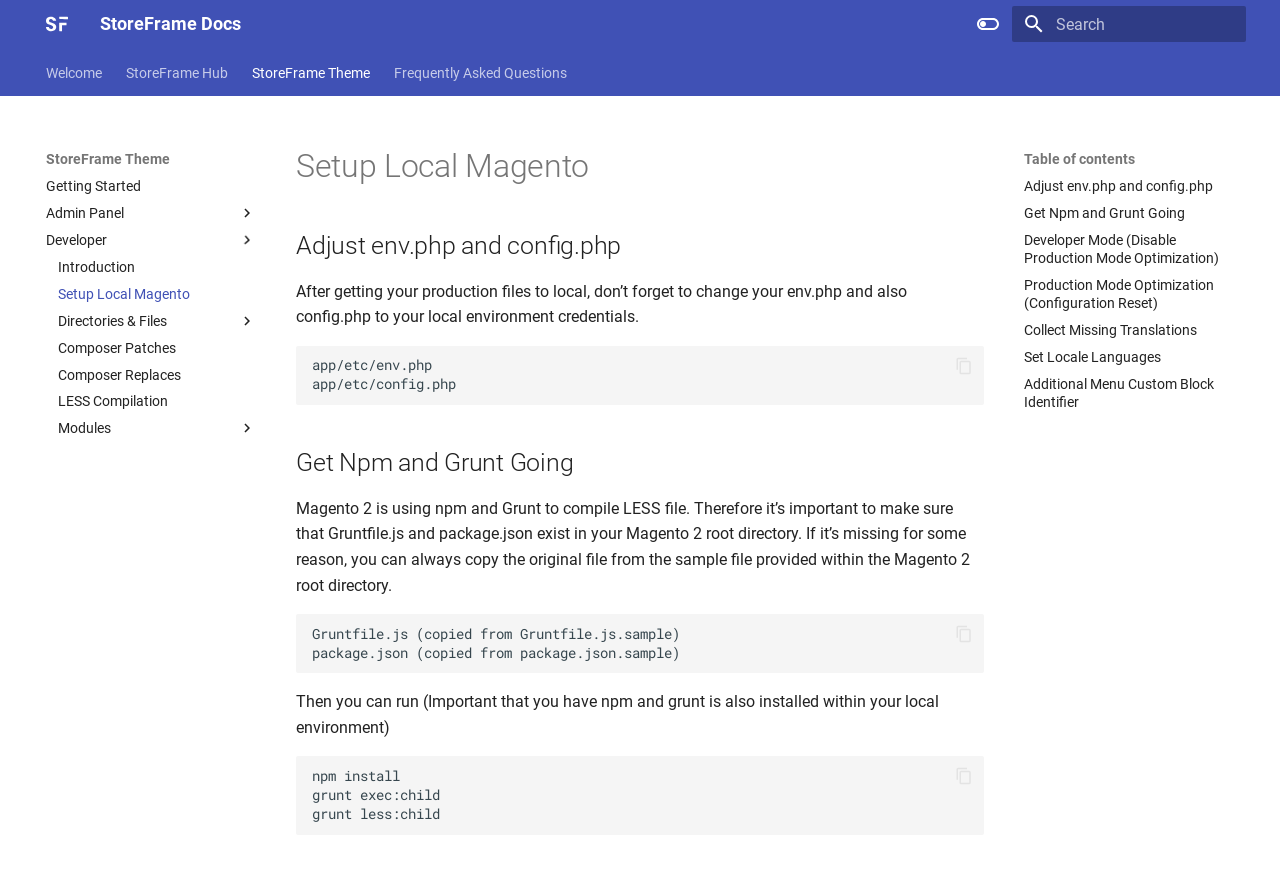Create a detailed description of the webpage's content and layout.

This webpage is a documentation page for setting up a local Magento environment, specifically for the StoreFrame theme. At the top, there is a navigation header with a logo and a link to switch to dark mode. Below the header, there is a search bar with a search icon and a clear button.

The main content area is divided into two sections. On the left, there is a navigation menu with links to different sections of the documentation, including "Welcome", "StoreFrame Hub", "StoreFrame Theme", and "Frequently Asked Questions". Below the navigation menu, there is a table of contents with links to specific topics, such as "Adjust env.php and config.php" and "Get Npm and Grunt Going".

On the right, there is a main content area with headings and paragraphs of text. The first heading is "Setup Local Magento", followed by a paragraph of text and a code block with examples of configuration files. Below that, there are headings for "Adjust env.php and config.php" and "Get Npm and Grunt Going", each with their own paragraphs of text and code blocks.

Throughout the page, there are buttons to copy code to the clipboard and links to navigate to different sections of the documentation. The overall layout is organized and easy to follow, with clear headings and concise text.